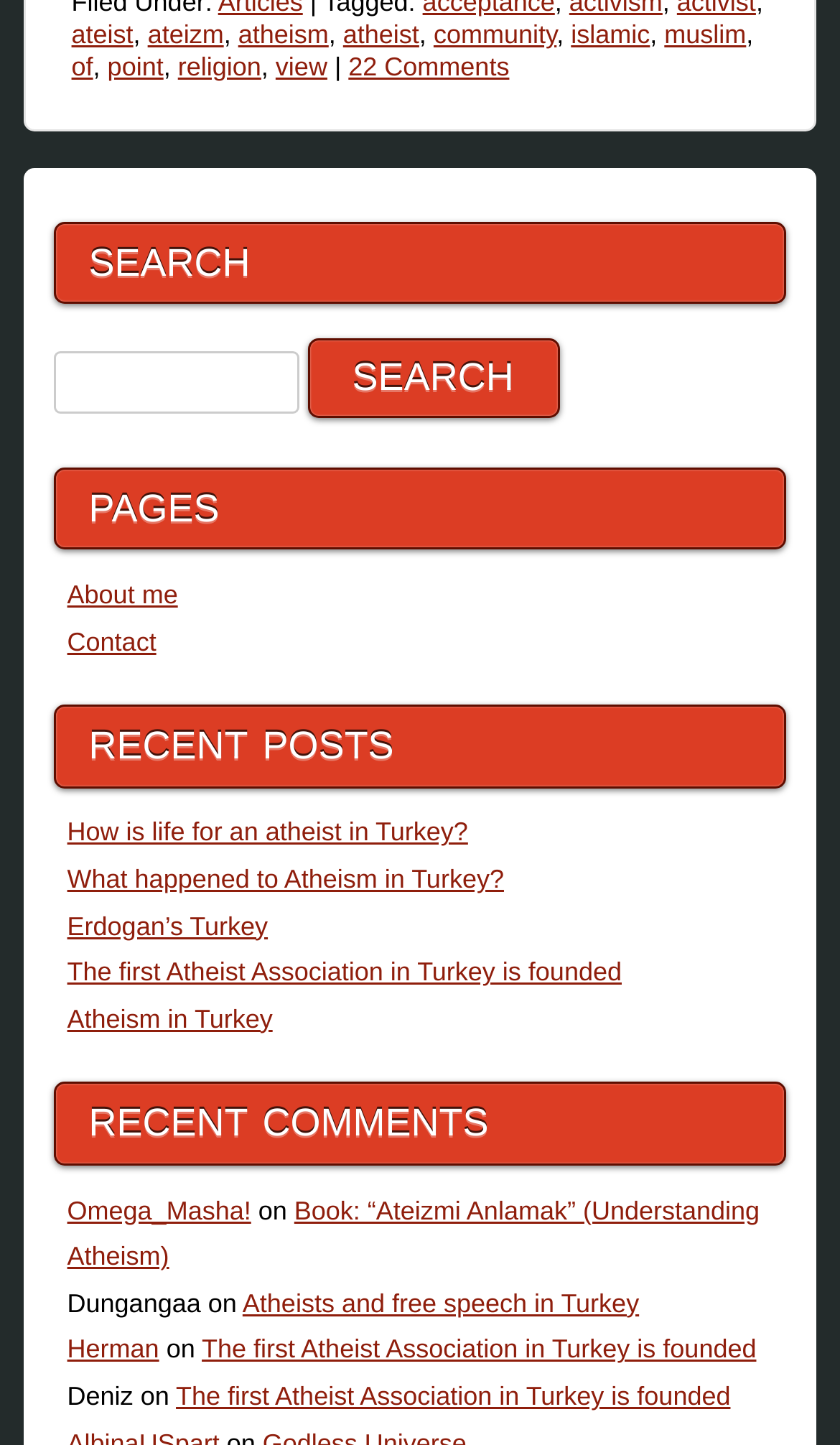What is the theme of the recent comments?
Utilize the information in the image to give a detailed answer to the question.

The recent comments section lists several comments, and based on the usernames and post titles, it appears that the theme of the comments is also related to atheism, with discussions about books and free speech in Turkey.